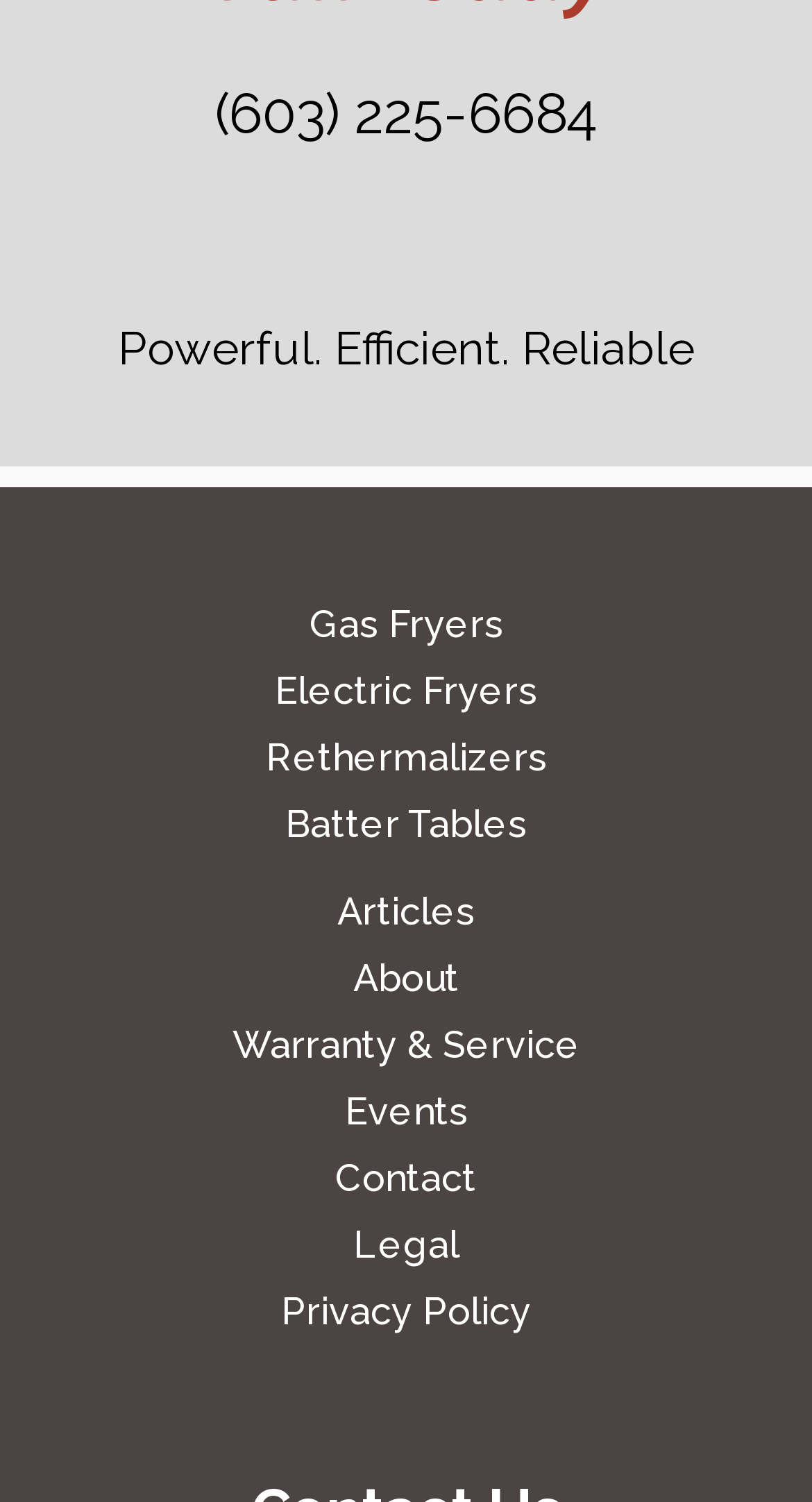Identify the bounding box coordinates for the region to click in order to carry out this instruction: "View Warranty and Service information". Provide the coordinates using four float numbers between 0 and 1, formatted as [left, top, right, bottom].

[0.286, 0.673, 0.714, 0.718]